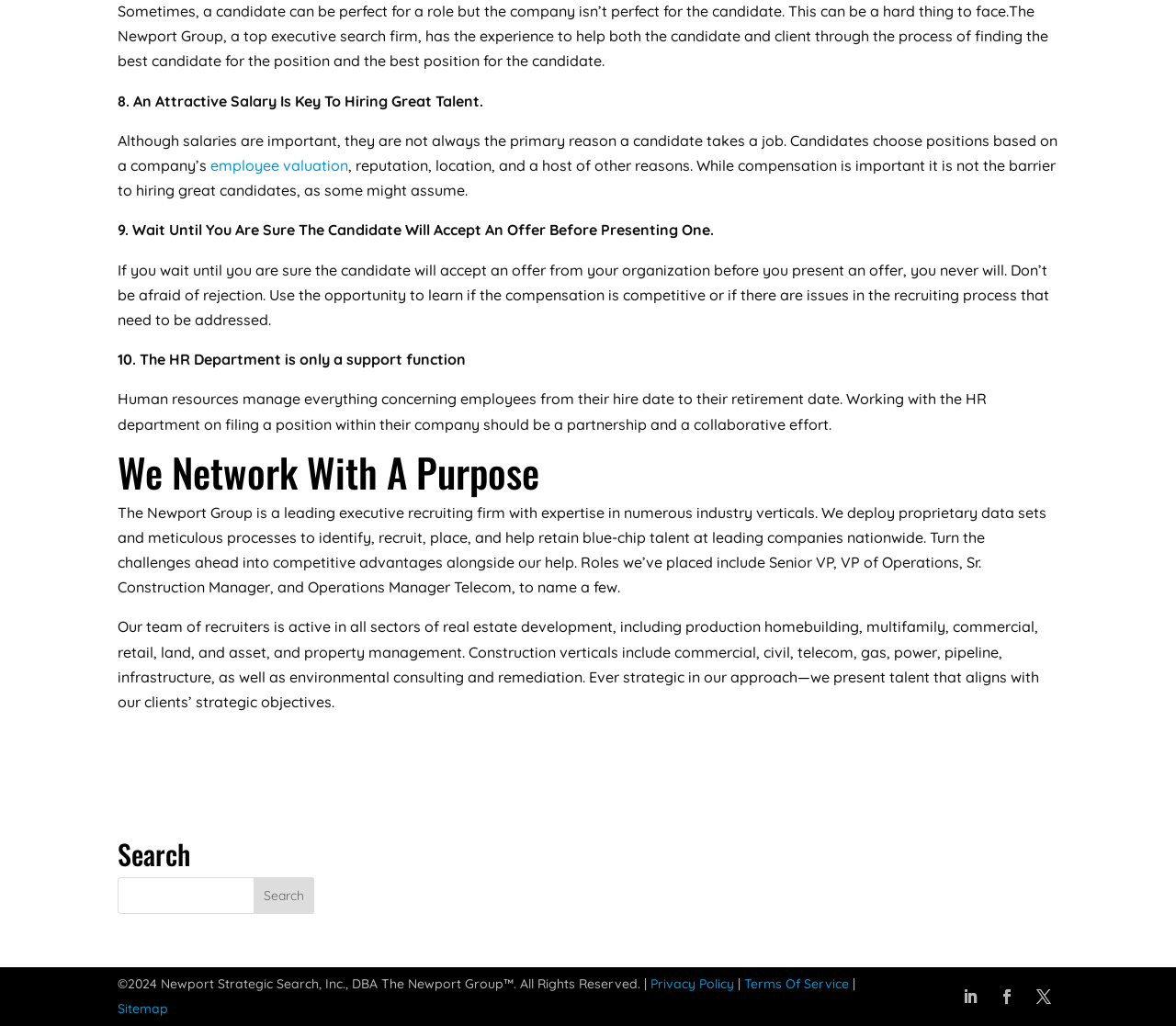How many points are mentioned in the webpage about hiring great talent?
Refer to the image and provide a thorough answer to the question.

The webpage mentions two points about hiring great talent, which are 'An Attractive Salary Is Key To Hiring Great Talent' and 'Wait Until You Are Sure The Candidate Will Accept An Offer Before Presenting One'. These points are highlighted as important considerations for hiring great talent.